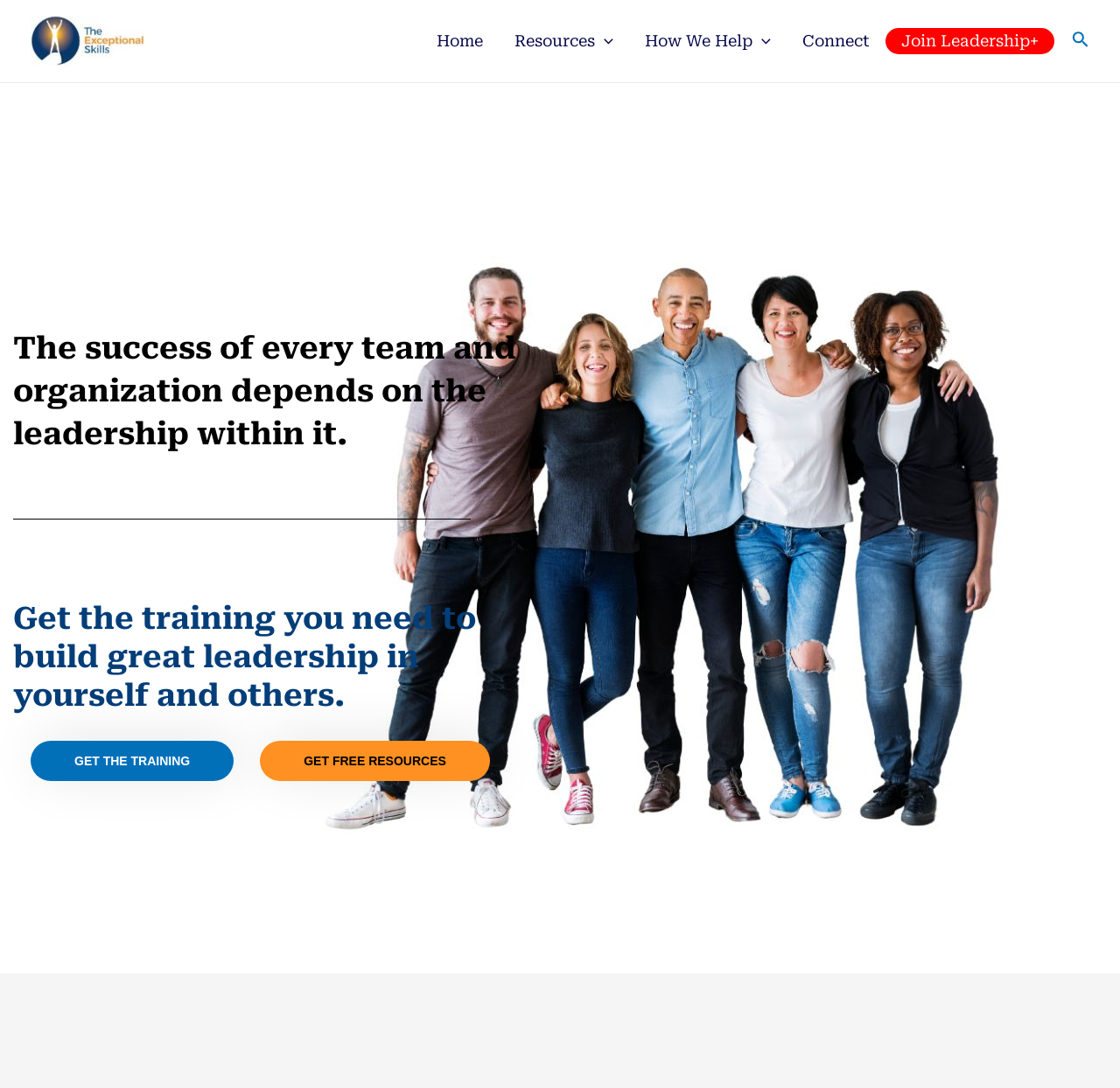Identify the title of the webpage and provide its text content.

The success of every team and organization depends on the leadership within it.